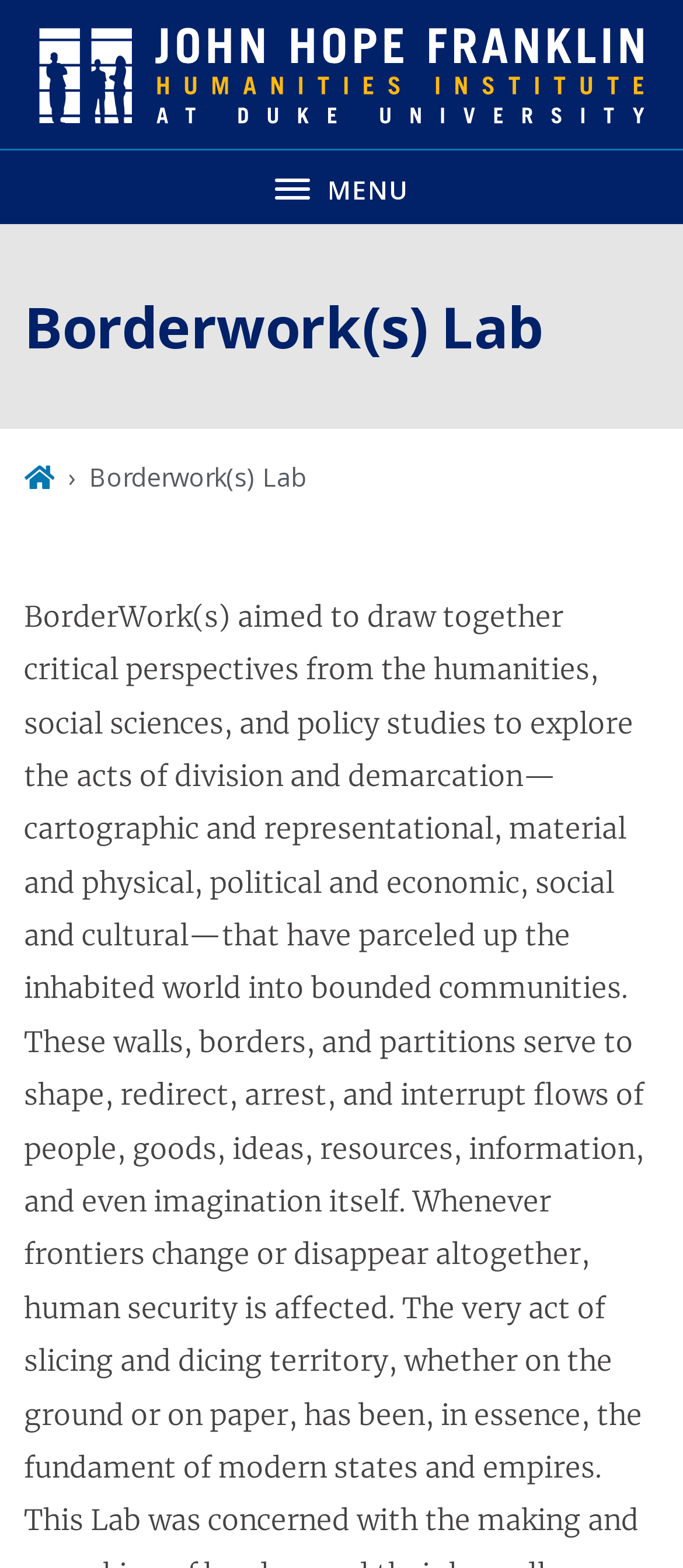Given the element description parent_node: MENU, identify the bounding box coordinates for the UI element on the webpage screenshot. The format should be (top-left x, top-left y, bottom-right x, bottom-right y), with values between 0 and 1.

[0.056, 0.0, 0.944, 0.095]